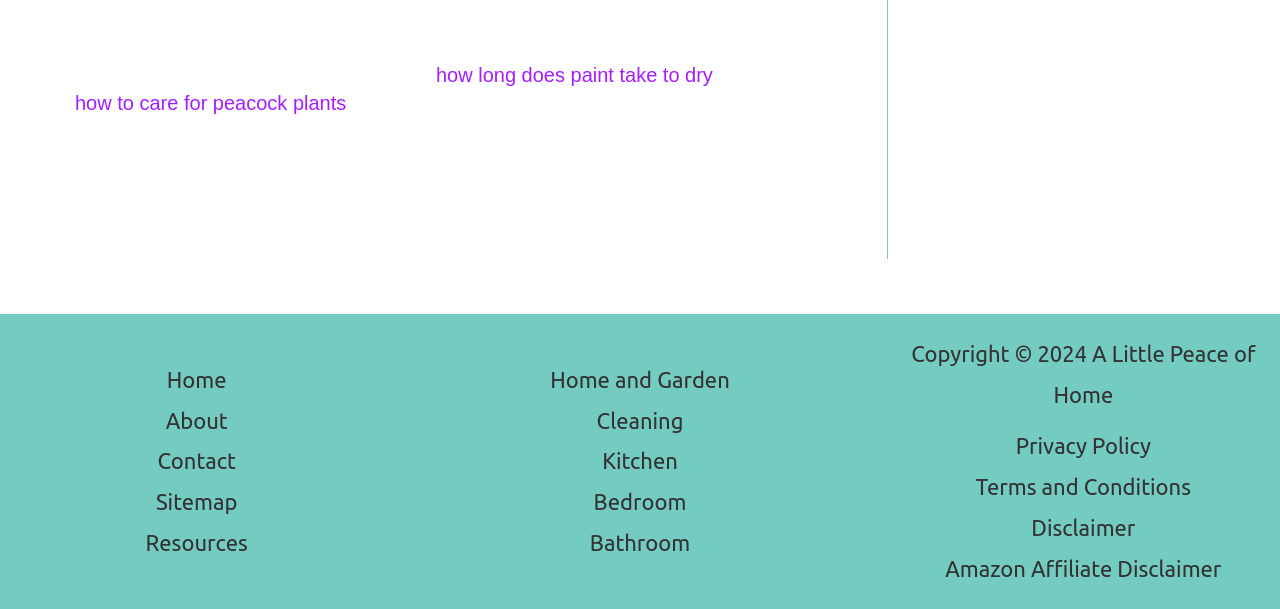Please identify the bounding box coordinates of the element's region that should be clicked to execute the following instruction: "go to Home". The bounding box coordinates must be four float numbers between 0 and 1, i.e., [left, top, right, bottom].

[0.13, 0.591, 0.177, 0.658]